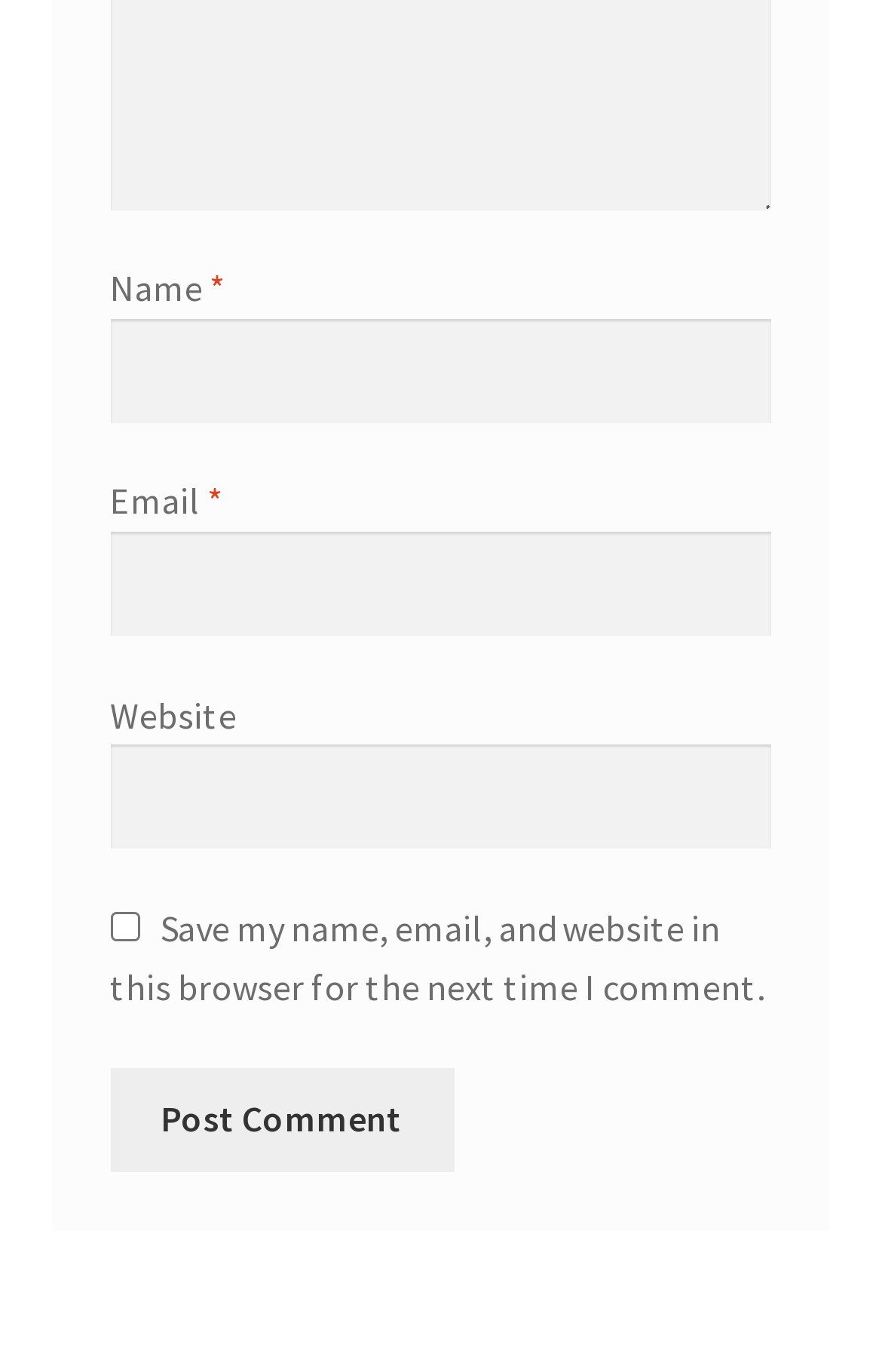What is the button at the bottom of the form for?
Give a one-word or short phrase answer based on the image.

Post Comment